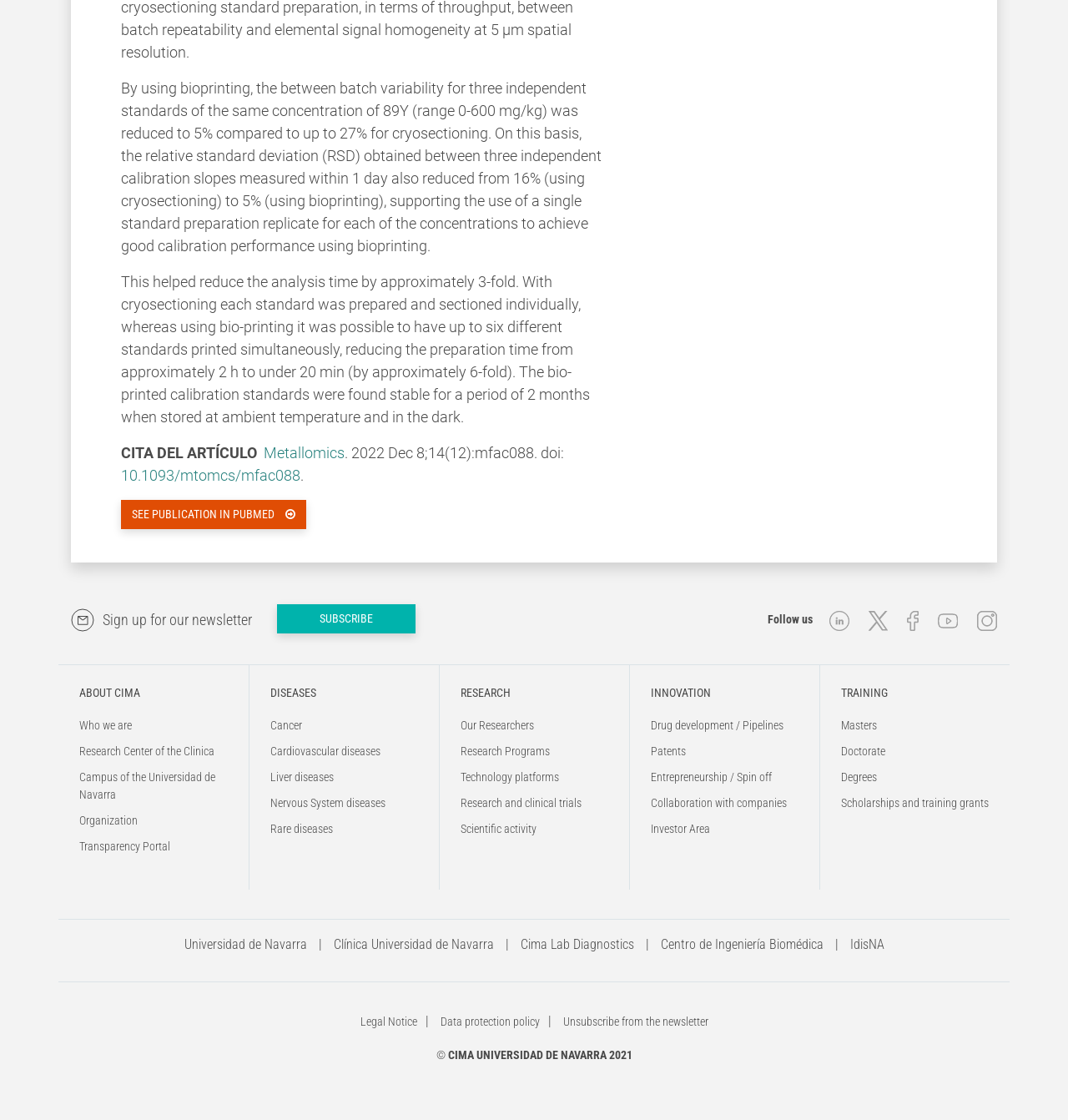Find the bounding box of the UI element described as: "Unsubscribe from the newsletter". The bounding box coordinates should be given as four float values between 0 and 1, i.e., [left, top, right, bottom].

[0.527, 0.906, 0.663, 0.918]